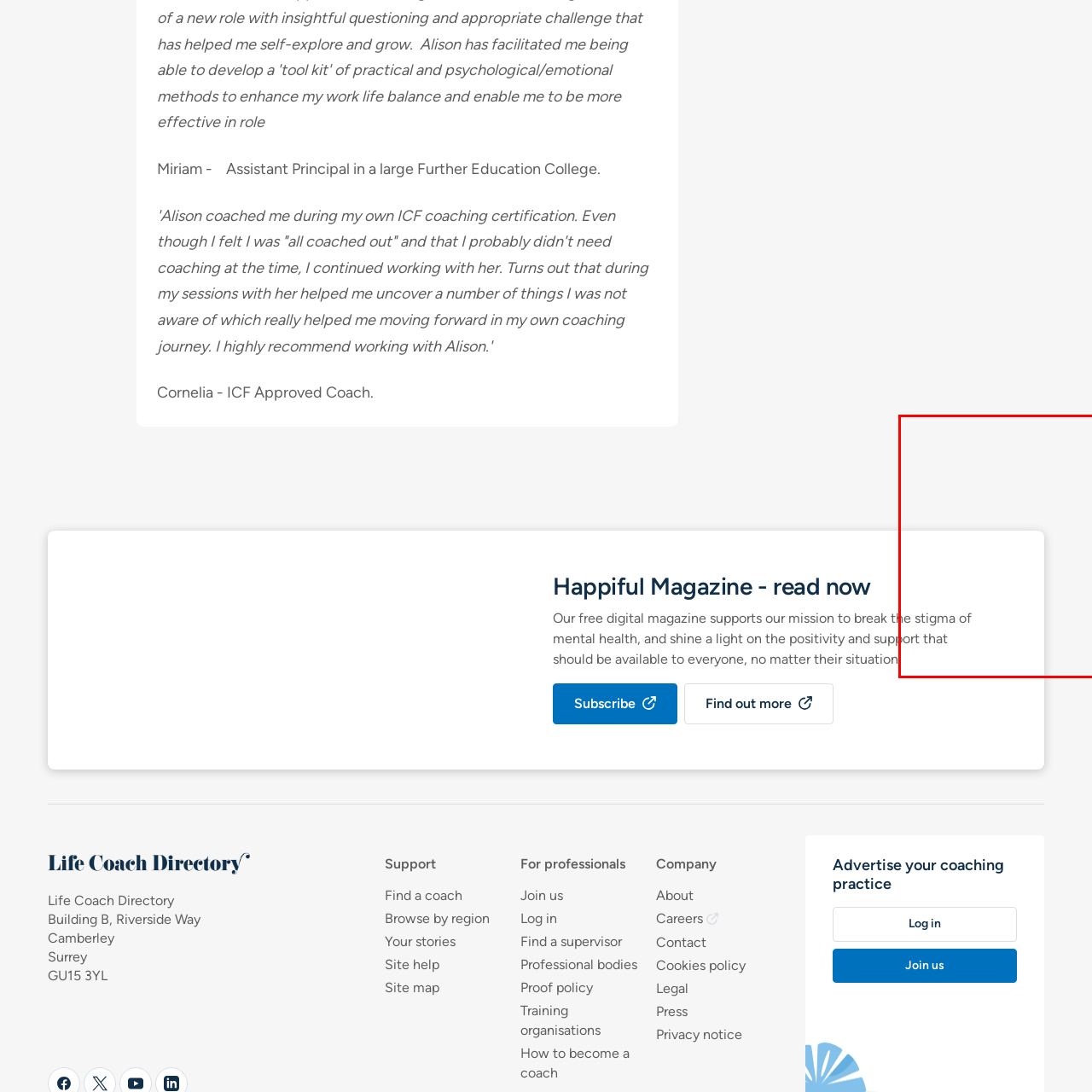Take a close look at the image outlined in red and answer the ensuing question with a single word or phrase:
How can visitors access the magazine?

Read online